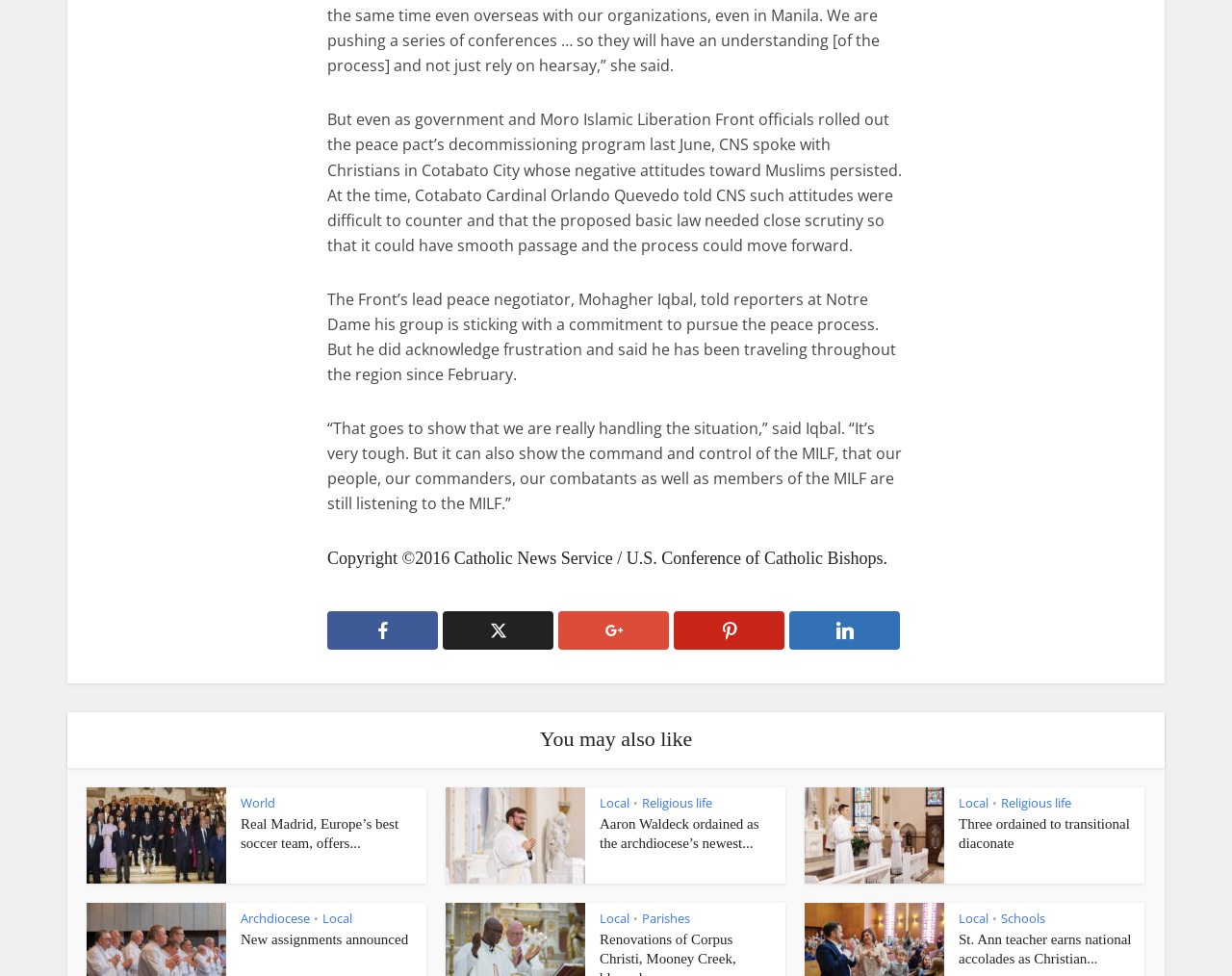Locate the bounding box coordinates of the clickable element to fulfill the following instruction: "Read the article about 'Real Madrid, Europe’s best soccer team, offers...' ". Provide the coordinates as four float numbers between 0 and 1 in the format [left, top, right, bottom].

[0.195, 0.836, 0.324, 0.872]